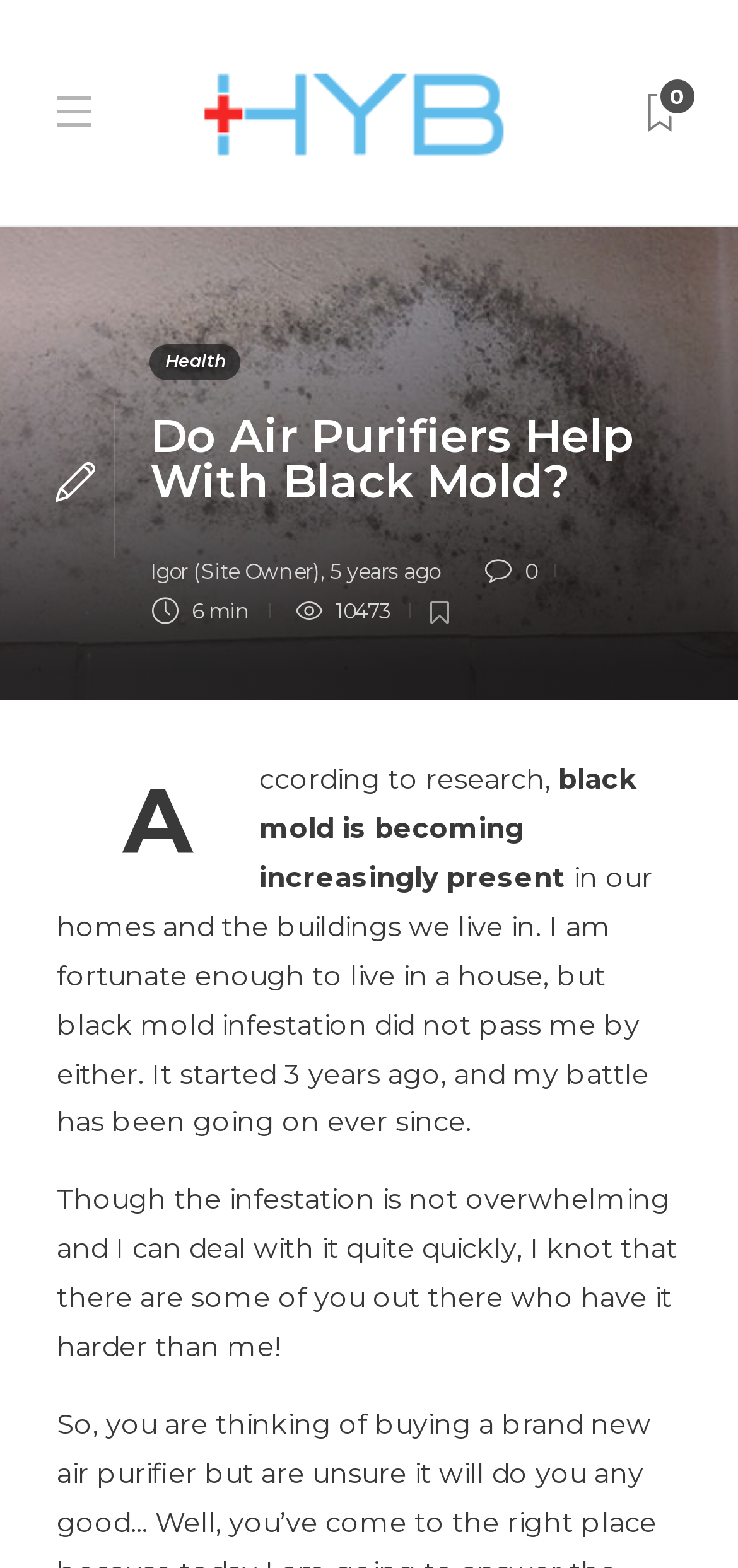How many people have viewed the article?
Look at the image and respond with a one-word or short phrase answer.

10473